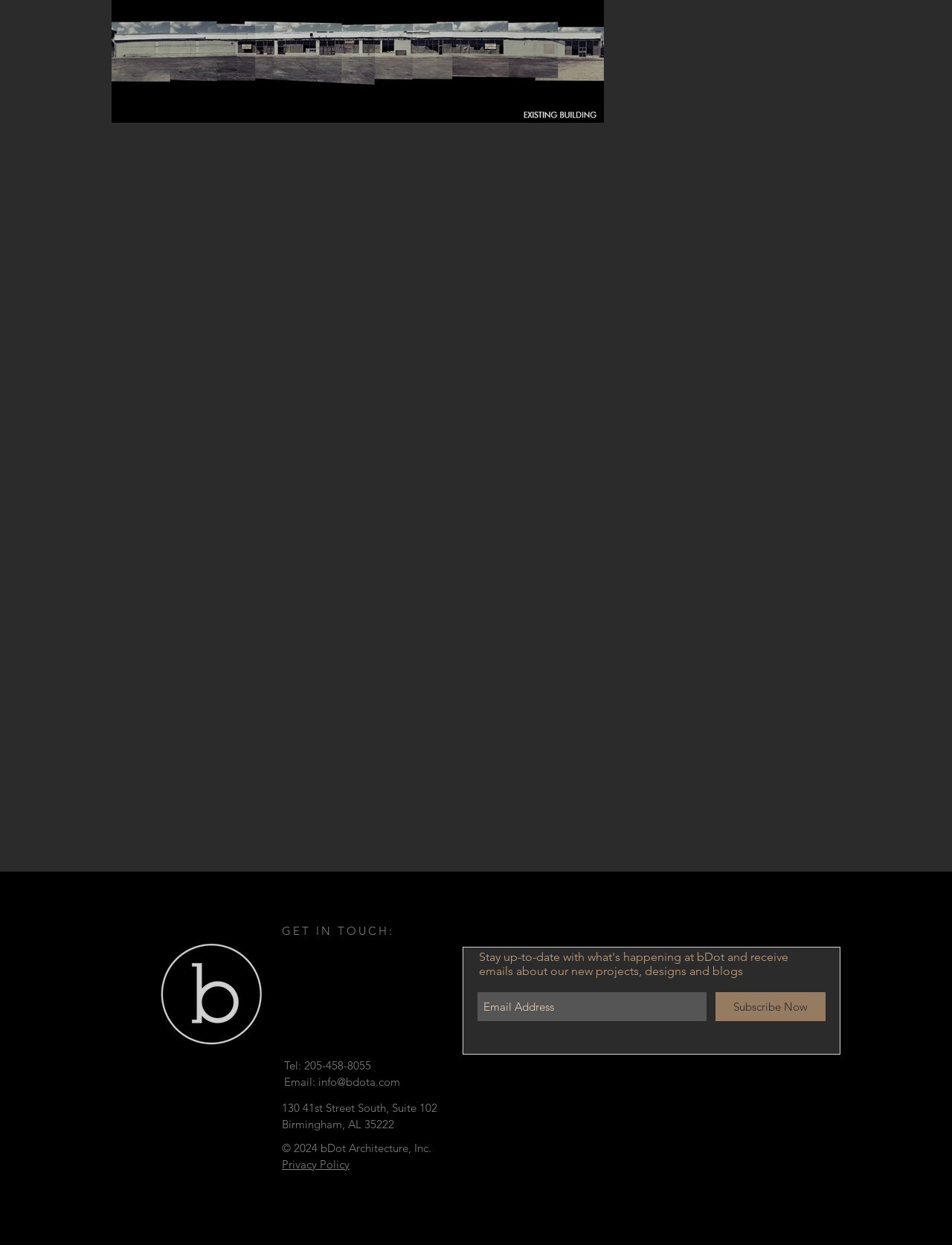Answer the question below in one word or phrase:
What is the year of the copyright?

2024